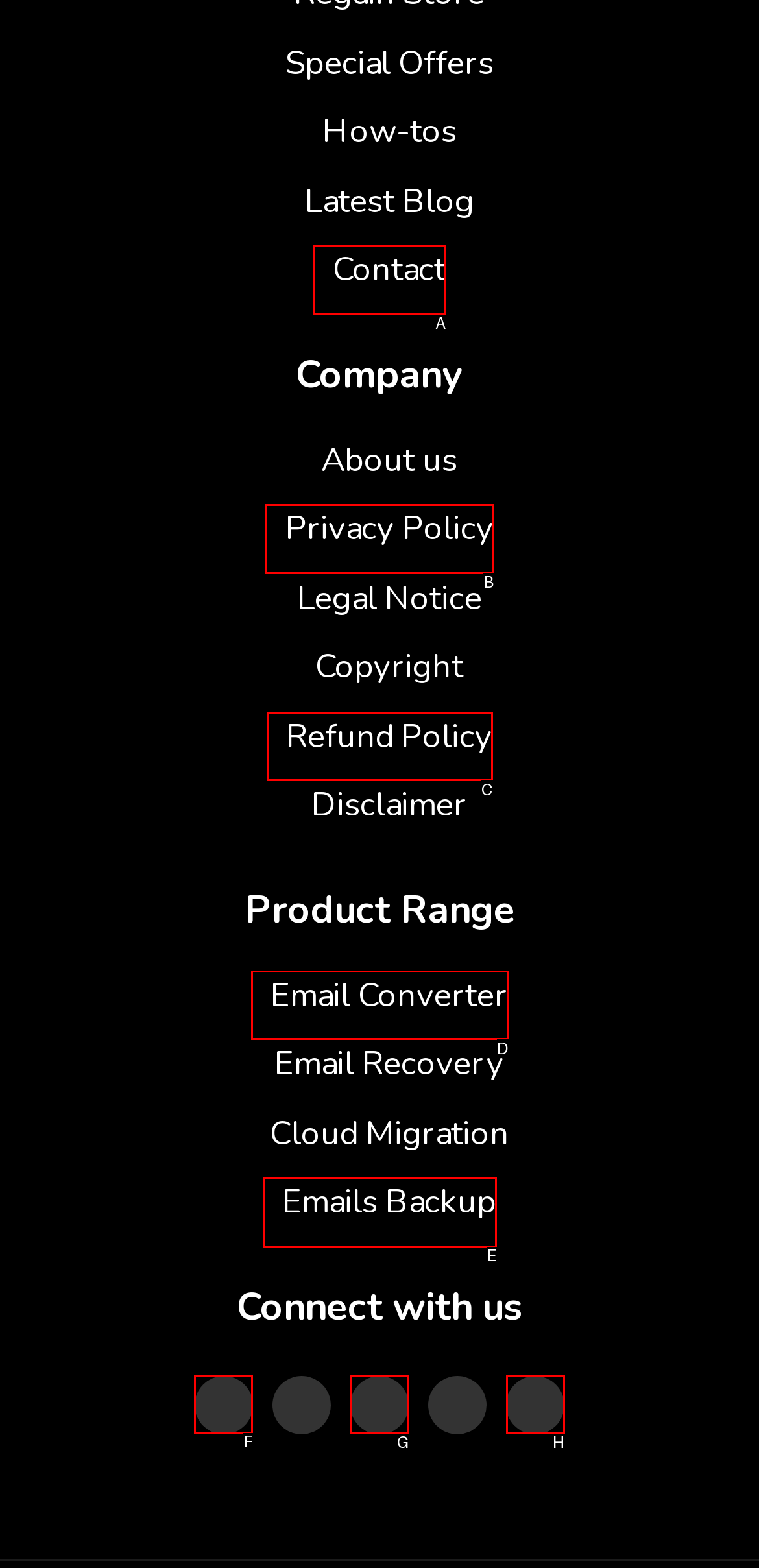Which UI element's letter should be clicked to achieve the task: Connect with us on facebook
Provide the letter of the correct choice directly.

F